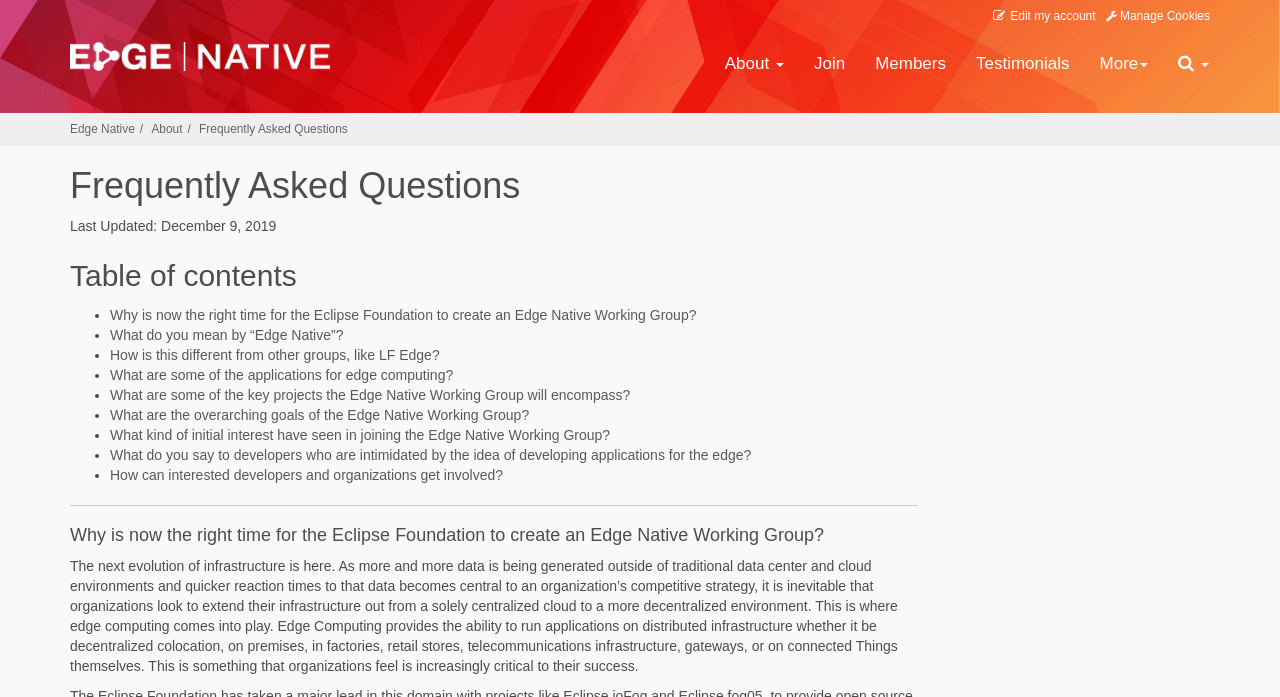What is the Eclipse Foundation creating?
Use the screenshot to answer the question with a single word or phrase.

An Edge Native Working Group